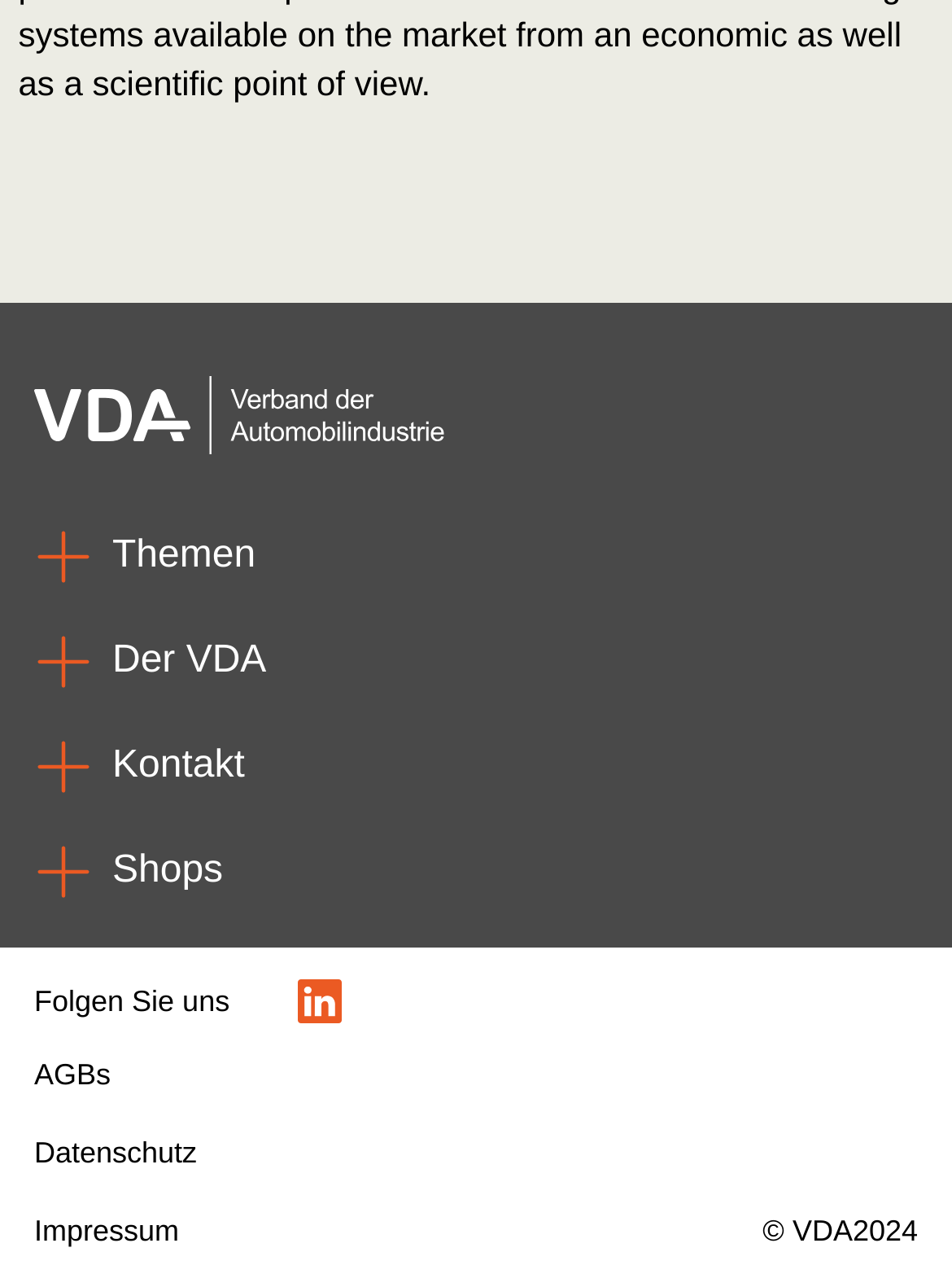Provide the bounding box coordinates of the section that needs to be clicked to accomplish the following instruction: "Visit Shops."

[0.036, 0.654, 0.234, 0.7]